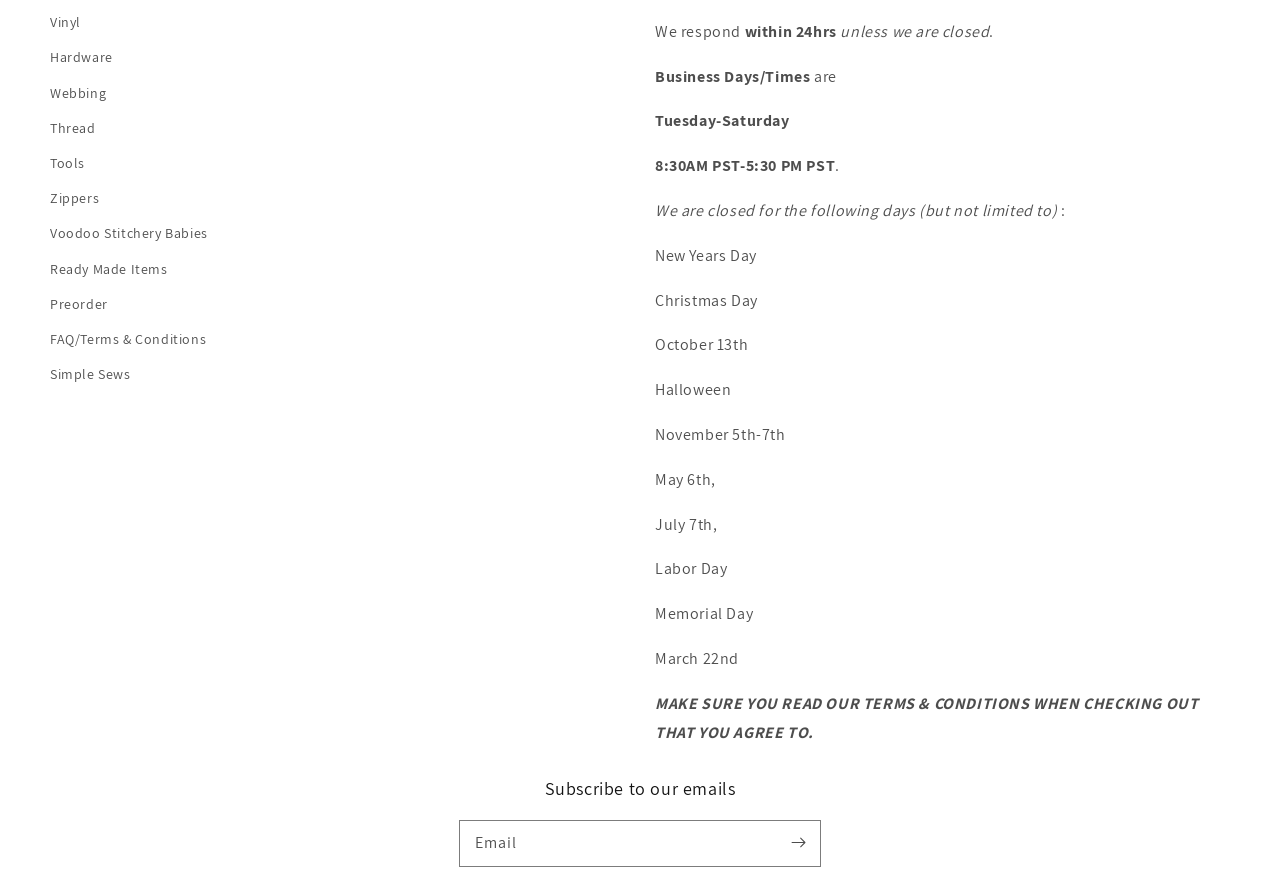Please provide the bounding box coordinates for the element that needs to be clicked to perform the instruction: "Enter email address". The coordinates must consist of four float numbers between 0 and 1, formatted as [left, top, right, bottom].

[0.359, 0.935, 0.641, 0.986]